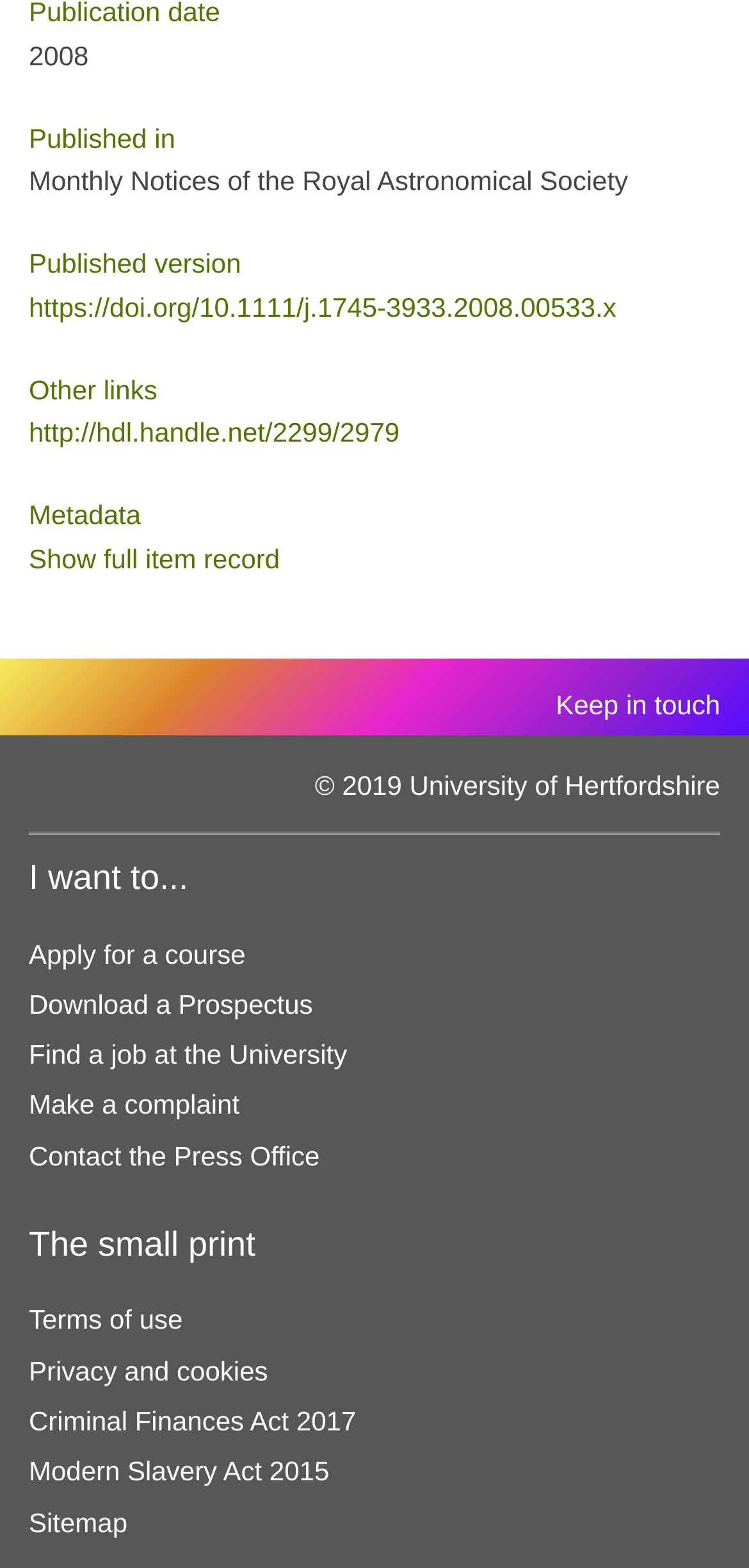What is the title of the published version?
Please respond to the question with as much detail as possible.

The title of the published version can be found under the 'Published version' heading, which is a static text element that says 'Monthly Notices of the Royal Astronomical Society'.